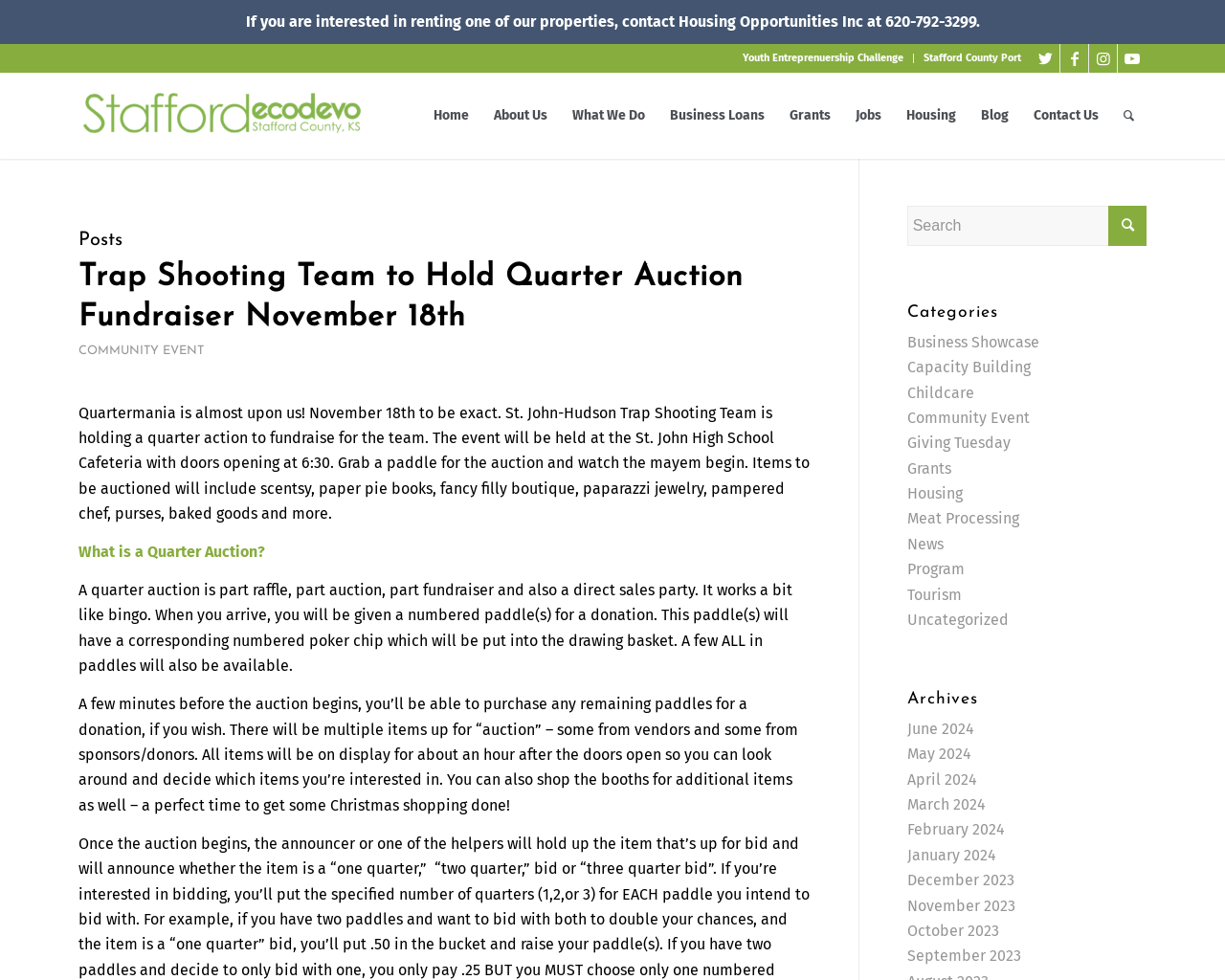Determine the bounding box coordinates of the section to be clicked to follow the instruction: "Check the 'Histogram of mean temperature in July, Helsinki 1844-1978'". The coordinates should be given as four float numbers between 0 and 1, formatted as [left, top, right, bottom].

None